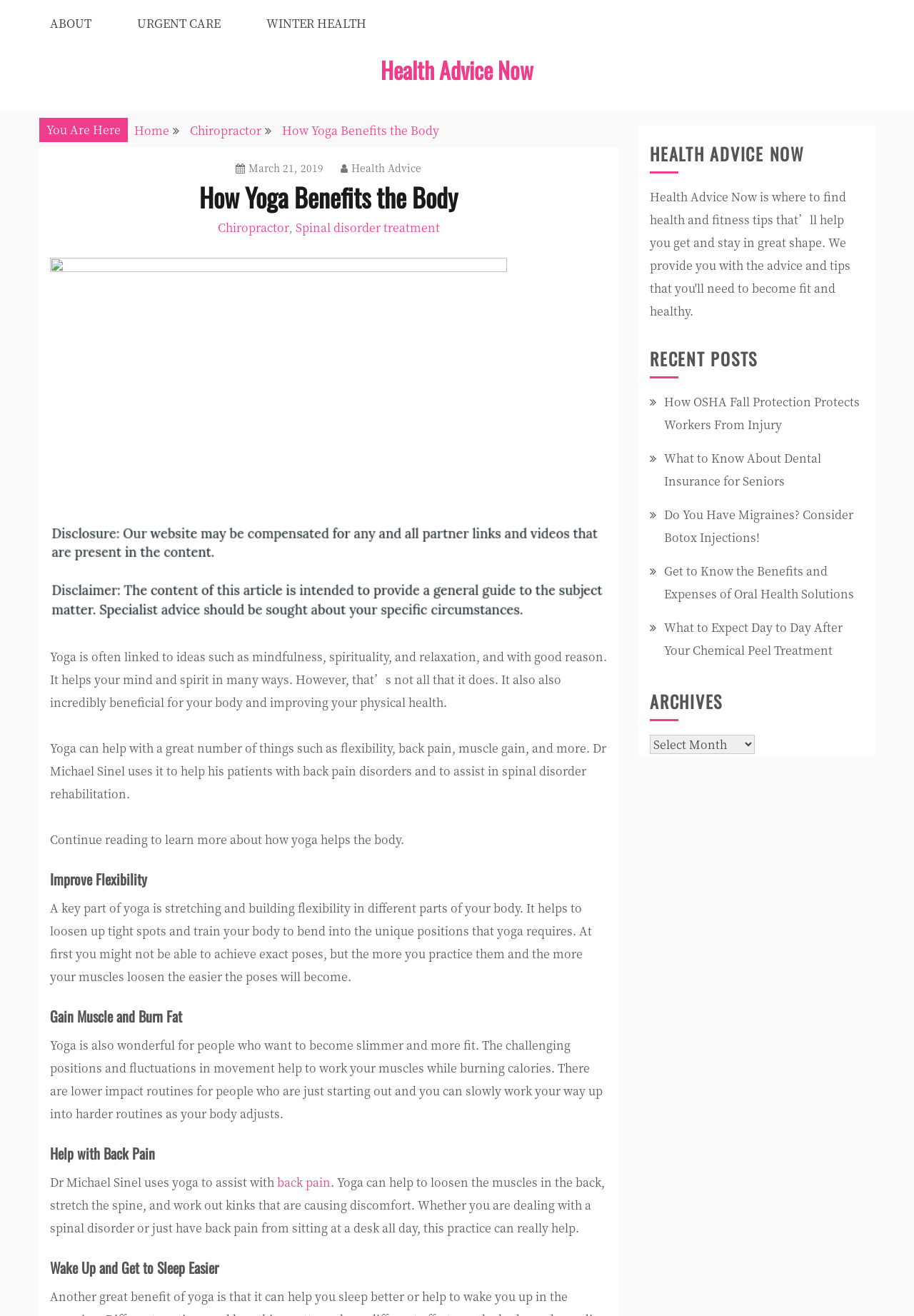Identify the bounding box coordinates of the clickable region necessary to fulfill the following instruction: "Click on How Yoga Benefits the Body link". The bounding box coordinates should be four float numbers between 0 and 1, i.e., [left, top, right, bottom].

[0.309, 0.093, 0.48, 0.105]